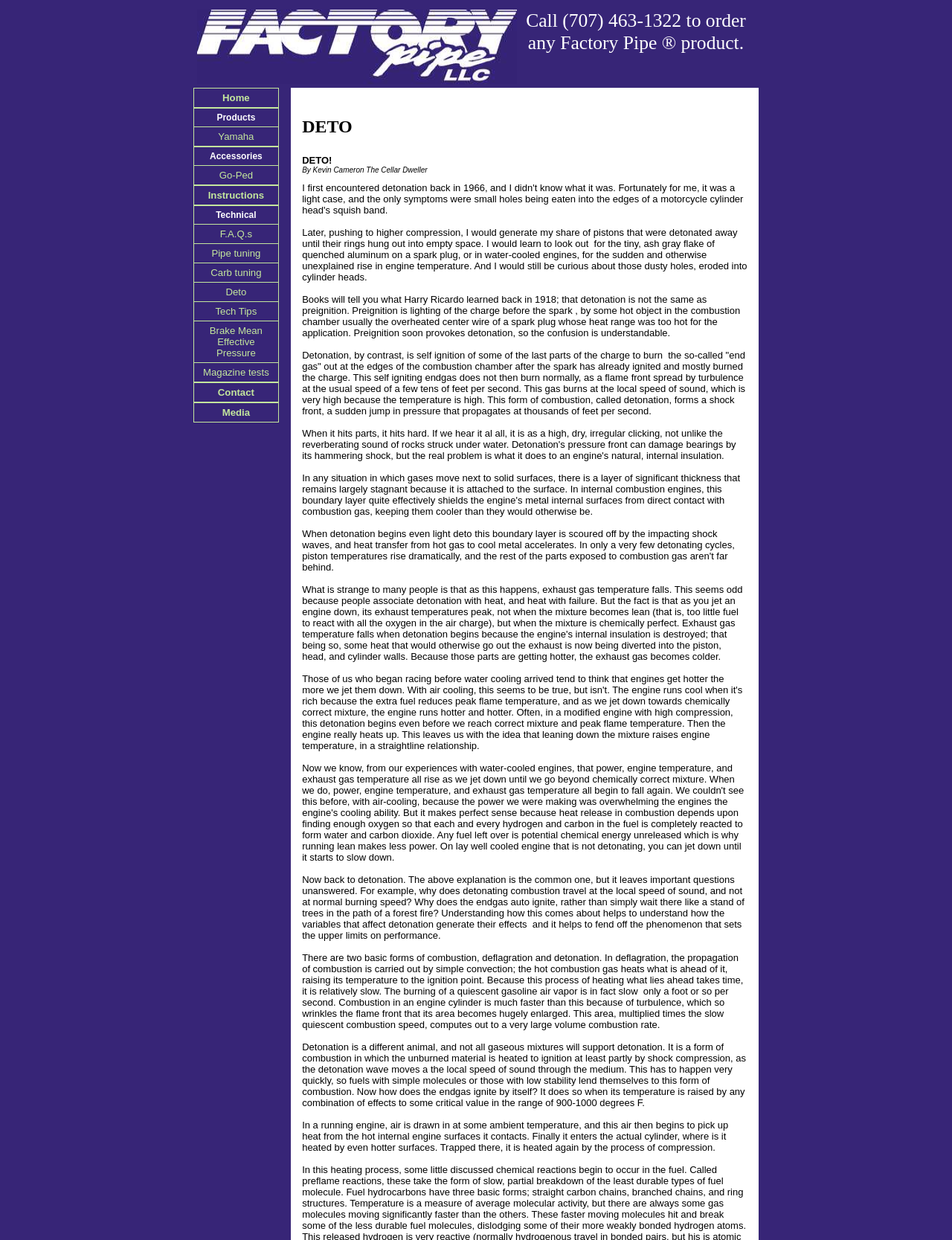Answer in one word or a short phrase: 
What is the temperature range at which the endgas ignites?

900-1000 degrees F